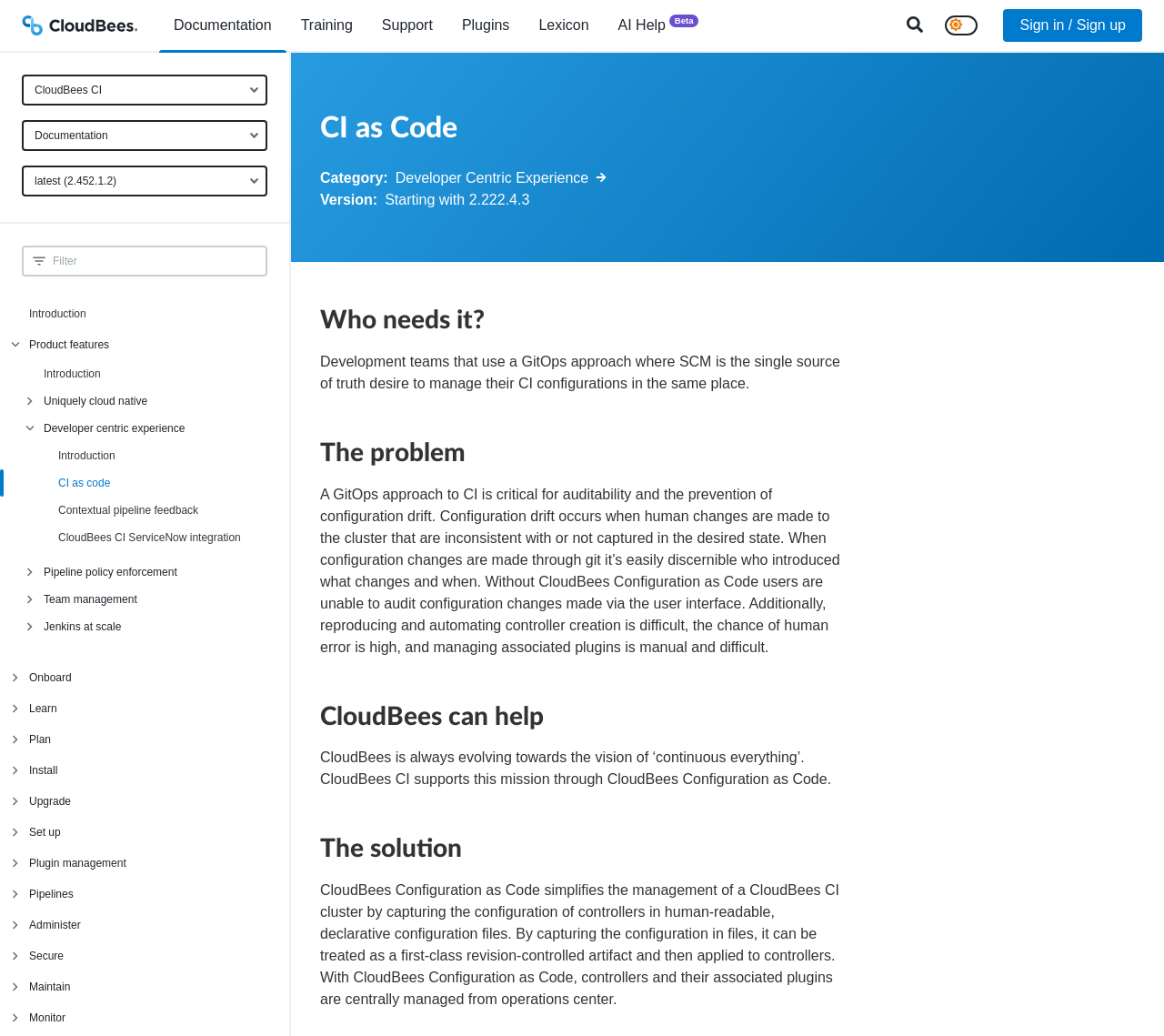Based on the image, provide a detailed response to the question:
What is the purpose of the button with the image?

I found a button element with an image child element, and the button has a text description 'Search', indicating that it is a search button.